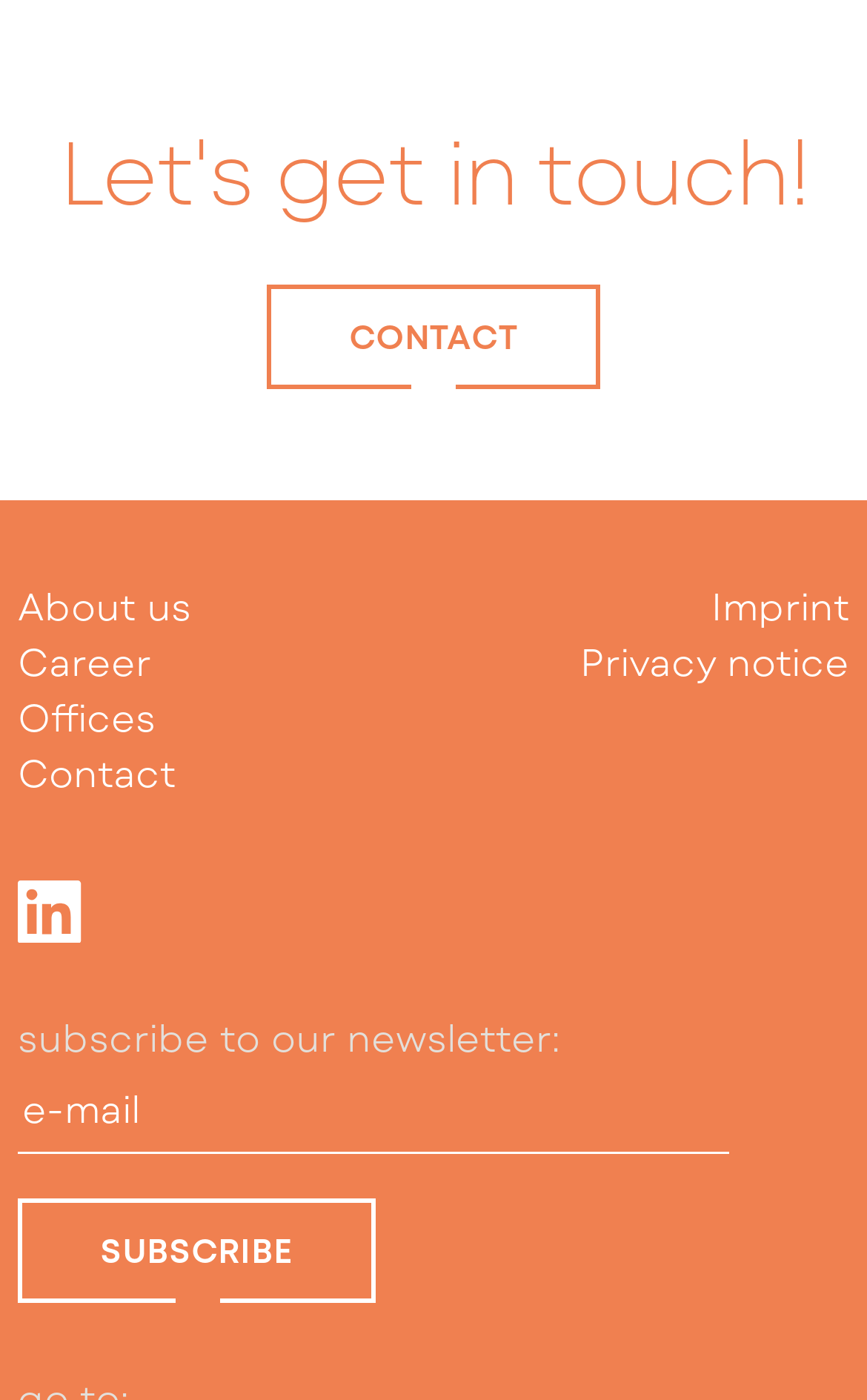How many buttons are available on the webpage?
Give a detailed explanation using the information visible in the image.

I analyzed the webpage and found one button, labeled 'SUBSCRIBE', which is likely used to submit the e-mail address entered in the textbox.